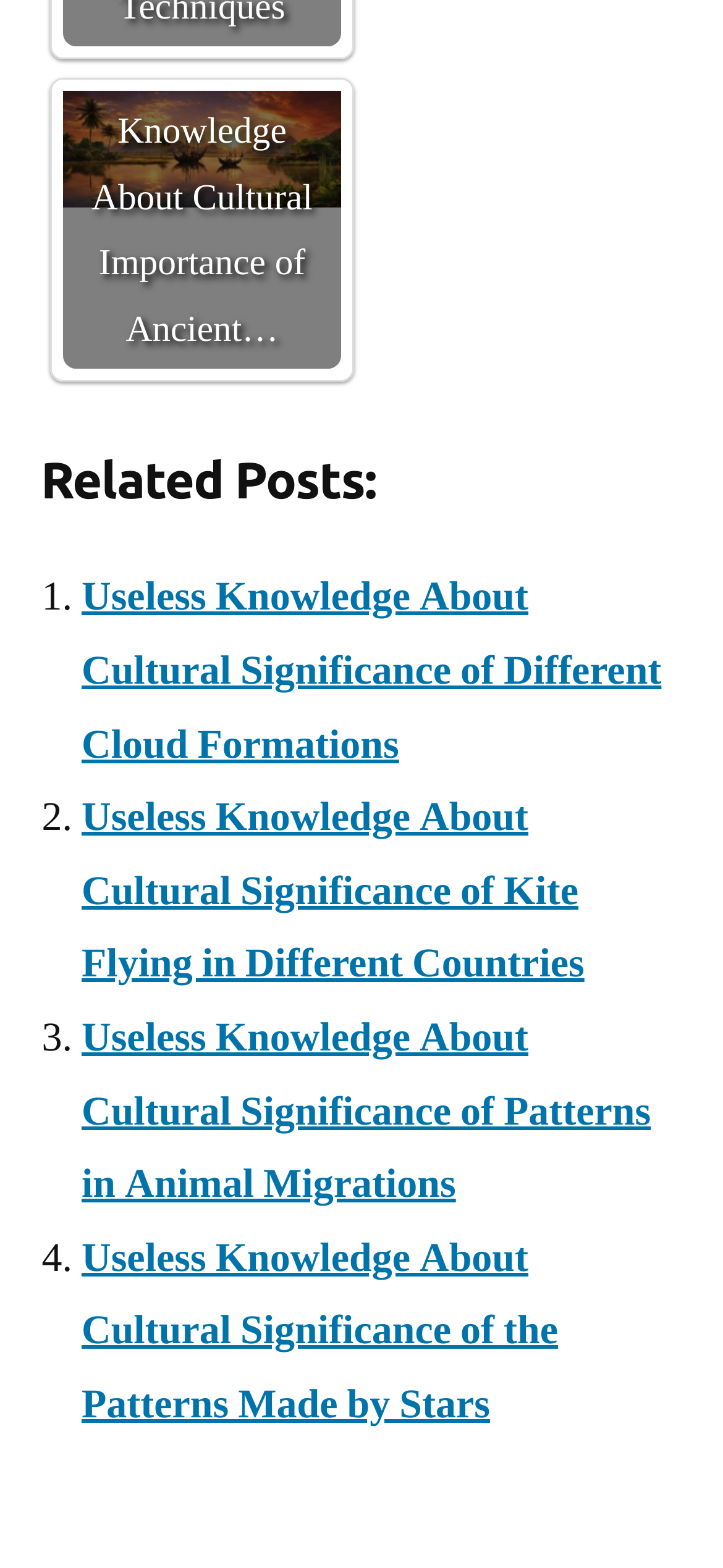Reply to the question with a single word or phrase:
How many related posts are listed?

4